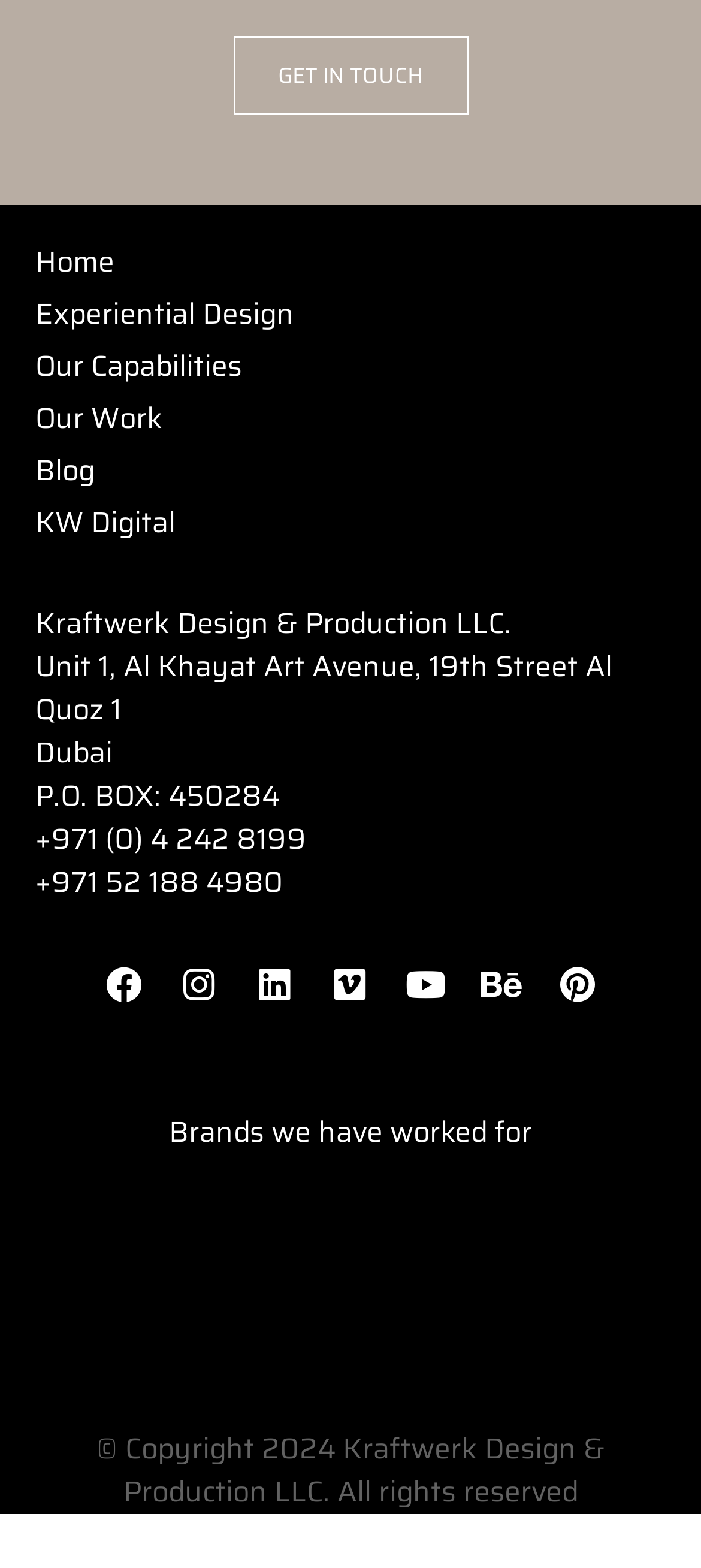Highlight the bounding box coordinates of the element that should be clicked to carry out the following instruction: "Check out Experiential Design". The coordinates must be given as four float numbers ranging from 0 to 1, i.e., [left, top, right, bottom].

[0.05, 0.184, 0.95, 0.217]